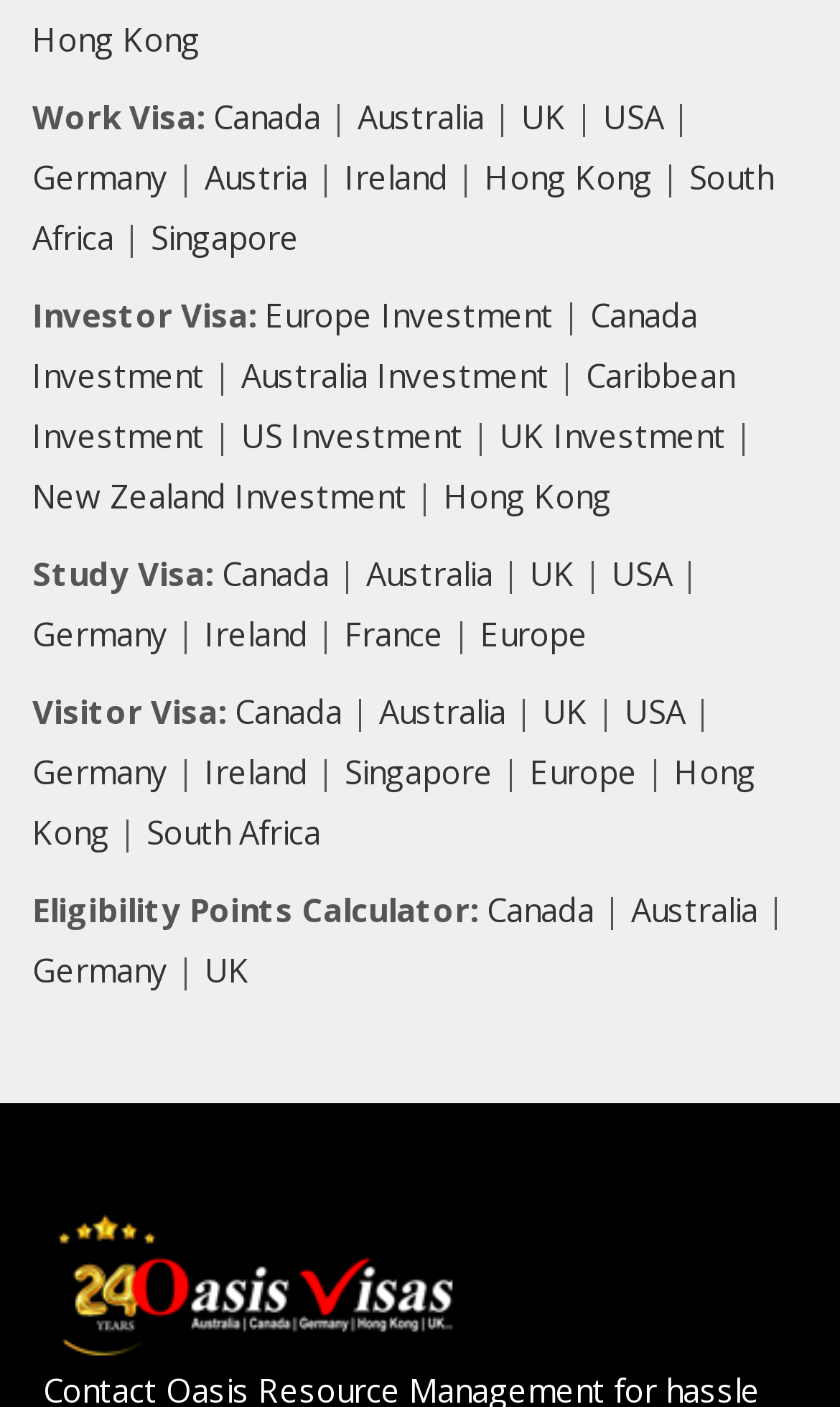Determine the bounding box coordinates of the clickable element to complete this instruction: "Click on Session Materials". Provide the coordinates in the format of four float numbers between 0 and 1, [left, top, right, bottom].

None